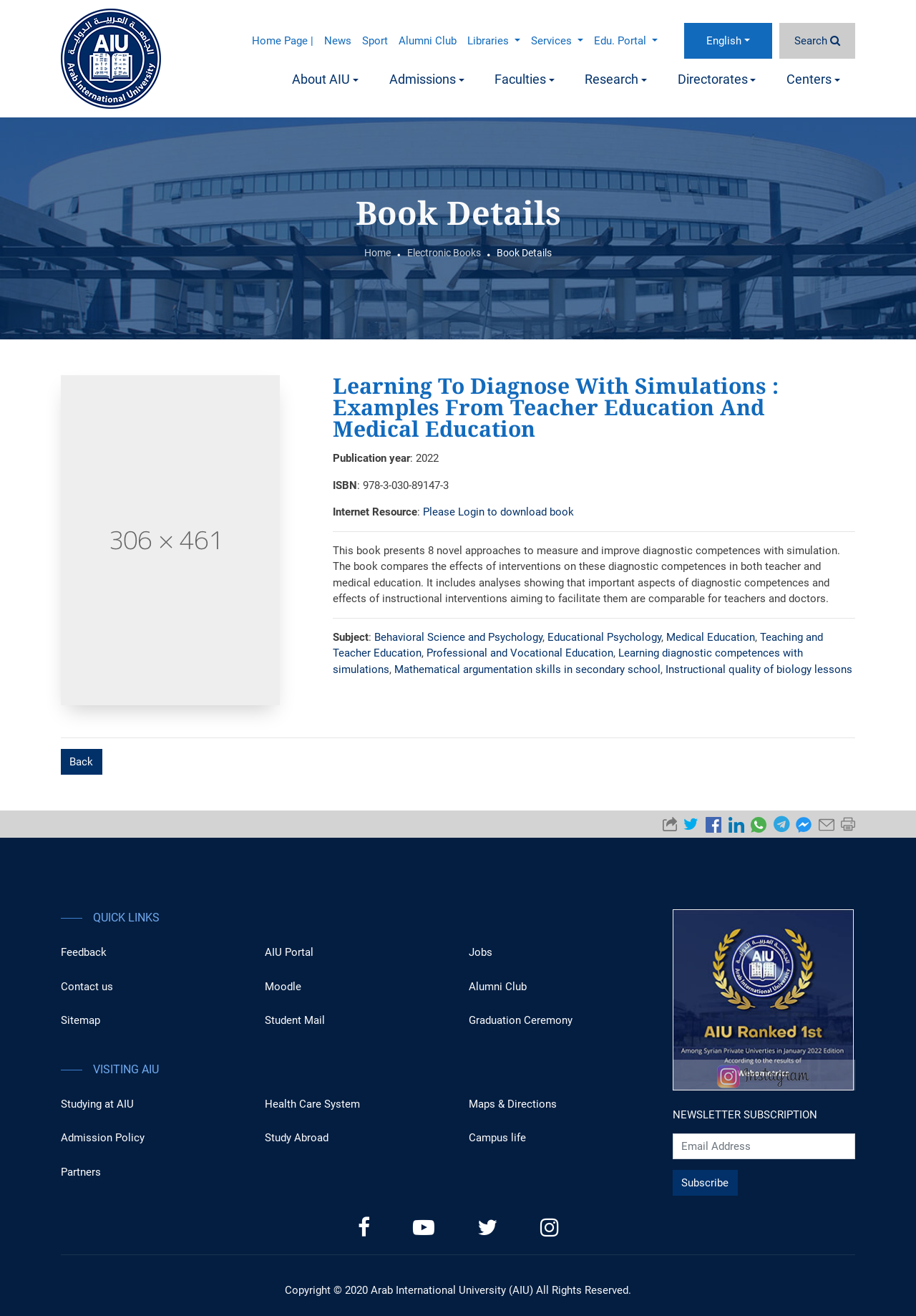Find and indicate the bounding box coordinates of the region you should select to follow the given instruction: "Click the 'Back' link".

[0.066, 0.569, 0.111, 0.589]